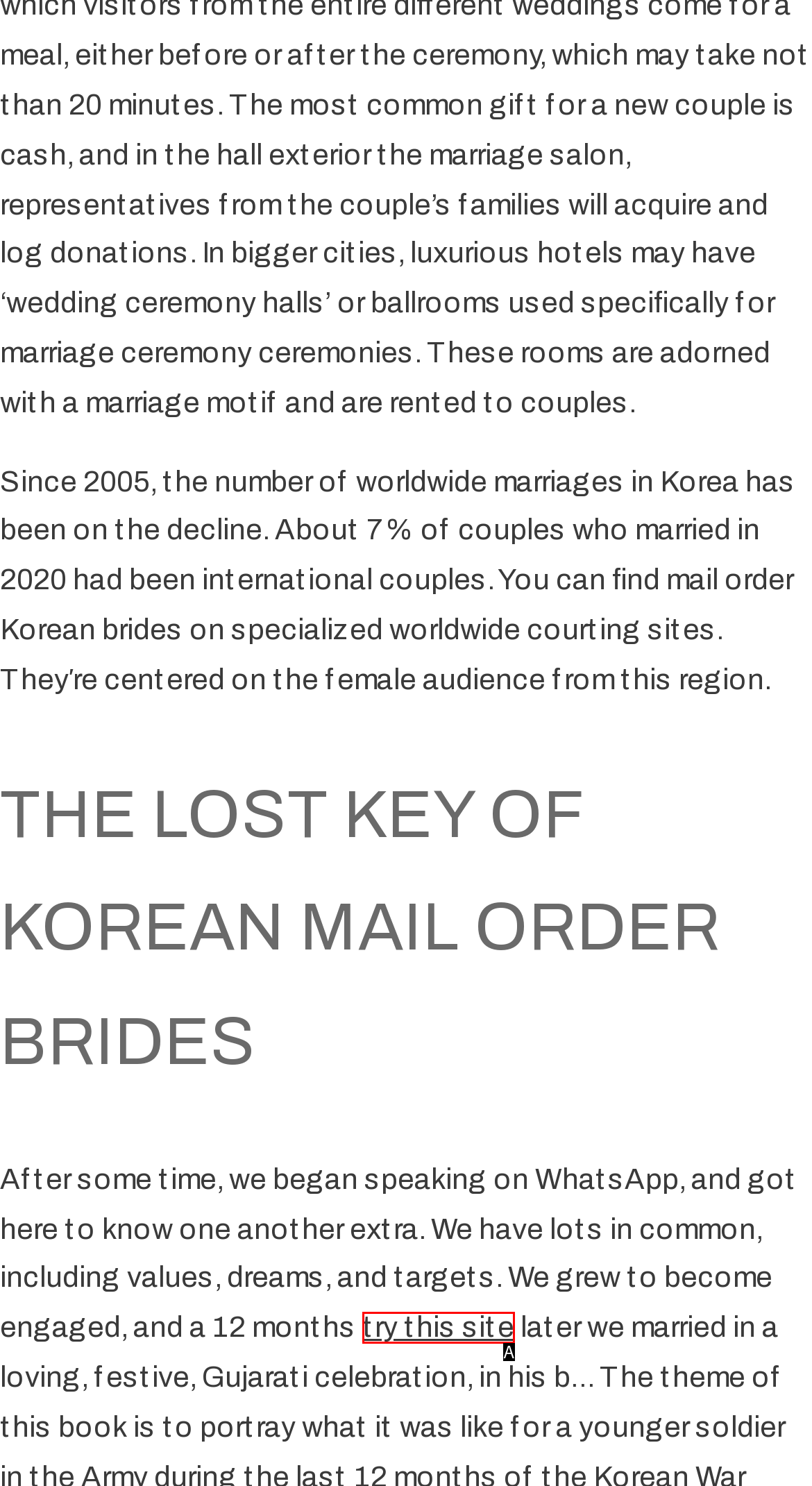Choose the HTML element that best fits the given description: try this site. Answer by stating the letter of the option.

A